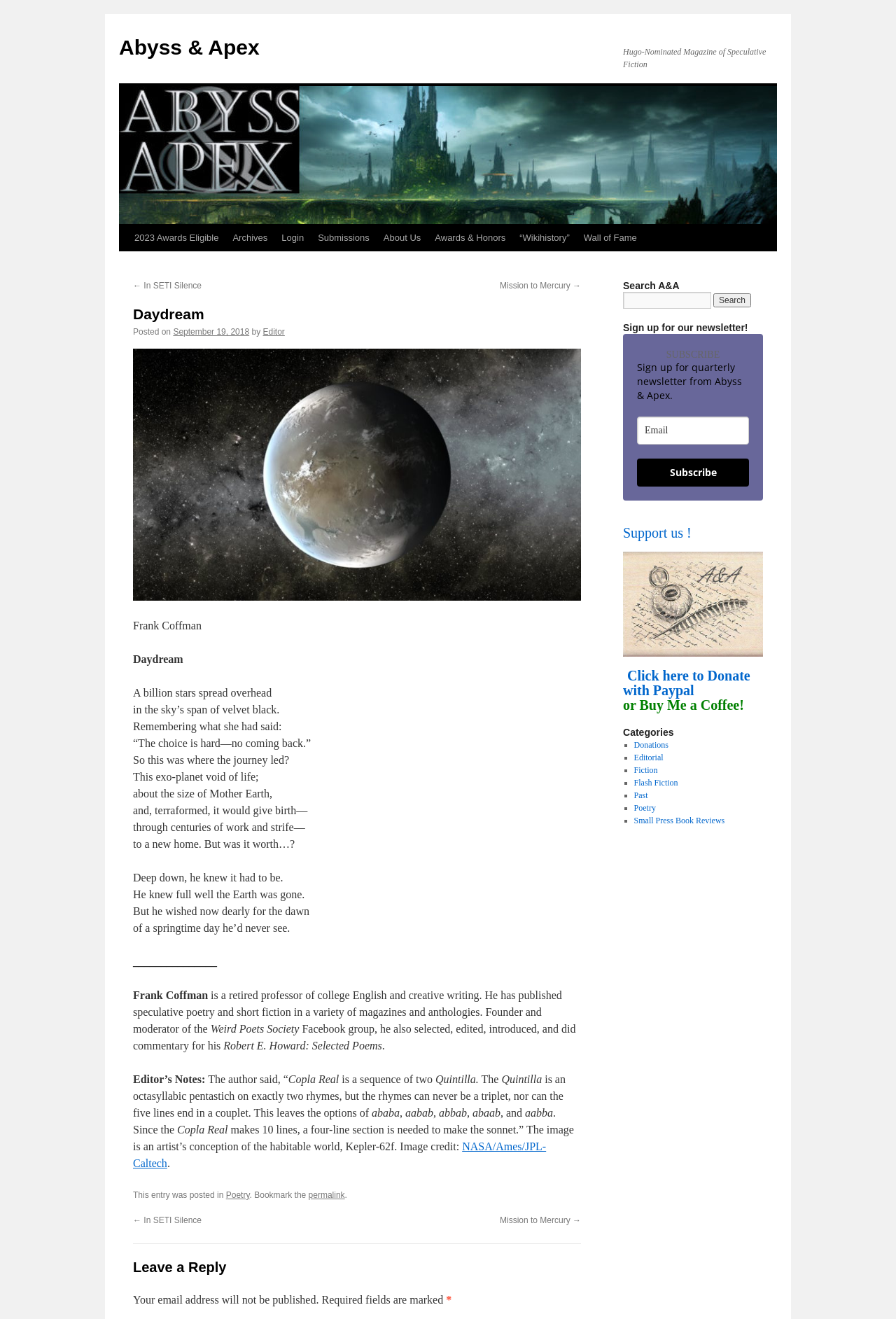How many navigation links are there at the top of the webpage?
Please answer the question as detailed as possible based on the image.

There are 7 navigation links at the top of the webpage, which are '2023 Awards Eligible', 'Archives', 'Login', 'Submissions', 'About Us', 'Awards & Honors', and 'Wall of Fame'.